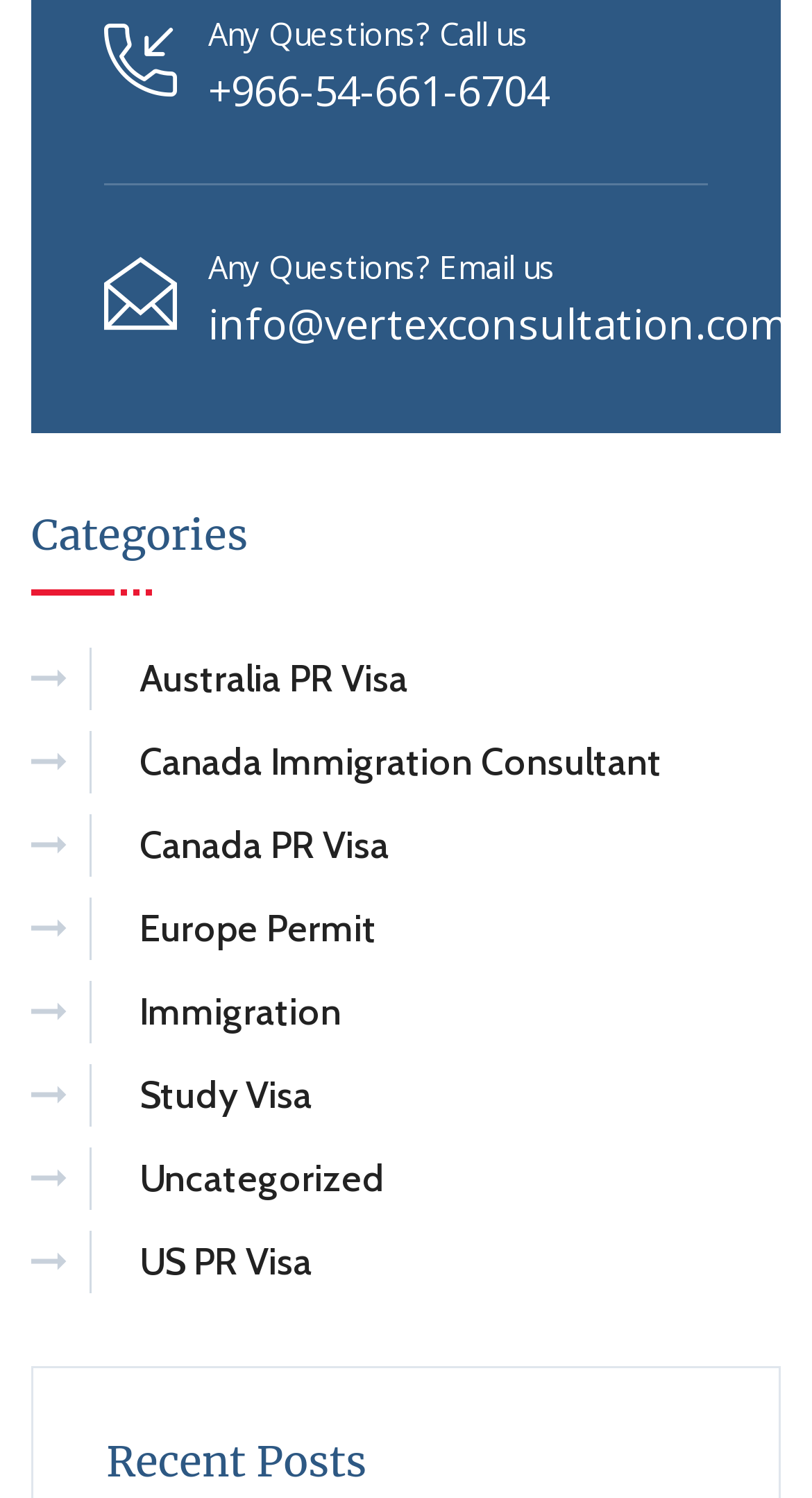How many categories are listed on the webpage?
Refer to the screenshot and respond with a concise word or phrase.

7